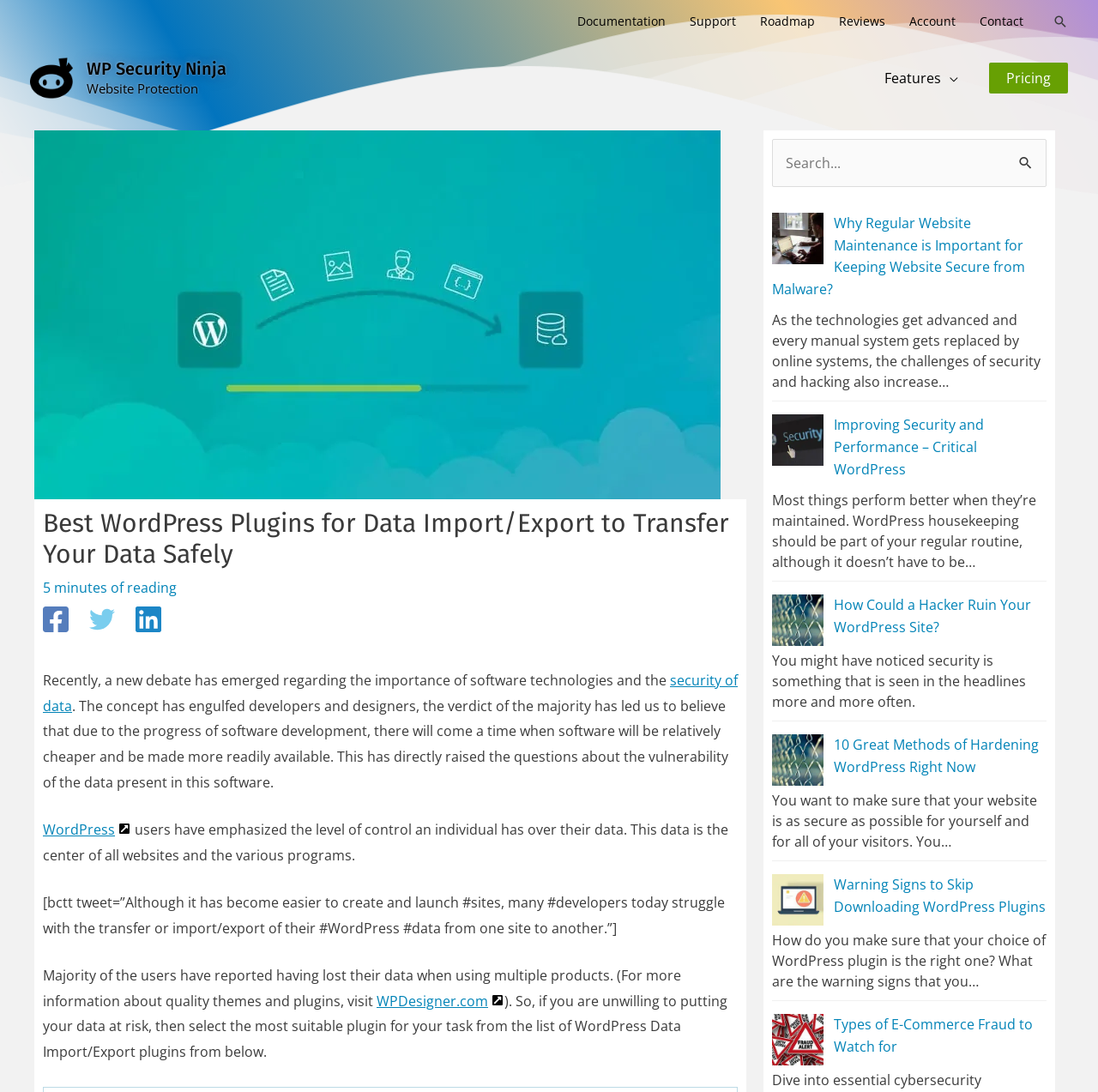Please mark the clickable region by giving the bounding box coordinates needed to complete this instruction: "Visit the 'Pricing' page".

[0.901, 0.057, 0.973, 0.086]